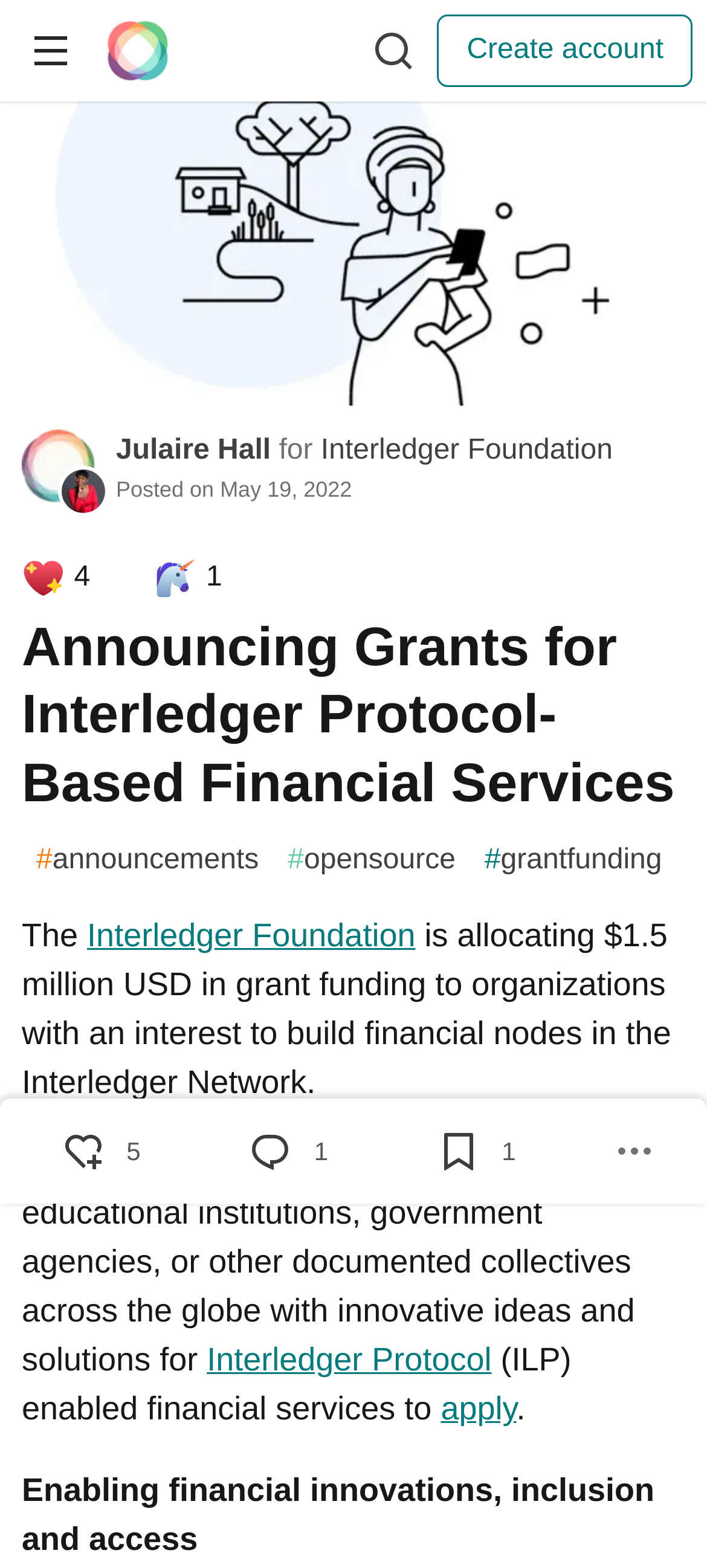Using the description "5 Add reaction", locate and provide the bounding box of the UI element.

[0.051, 0.71, 0.256, 0.758]